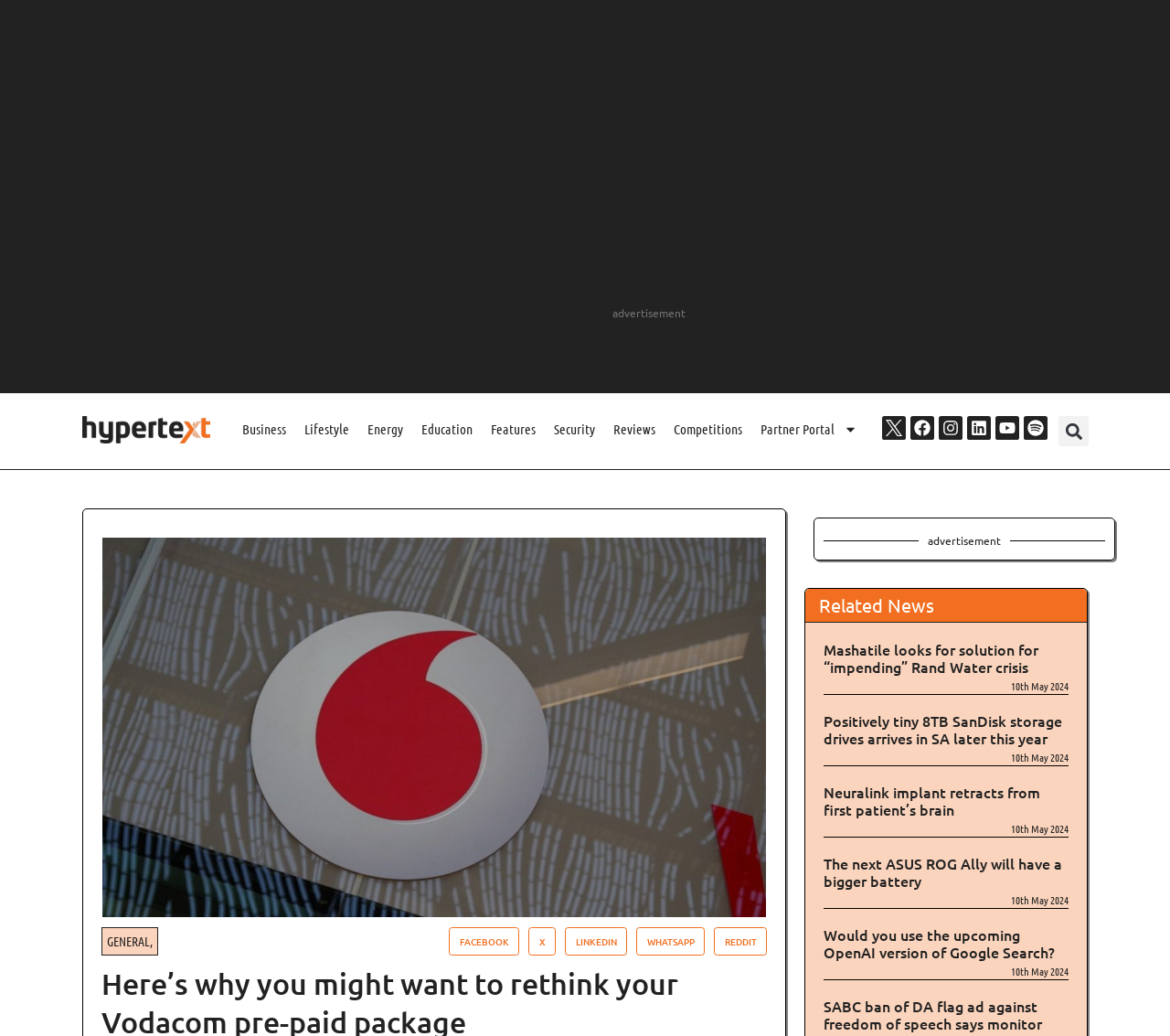Analyze the image and answer the question with as much detail as possible: 
What is the topic of the first related news?

The first related news is about 'Mashatile looks for solution for “impending” Rand Water crisis', which is indicated by the heading and the link with the same text.